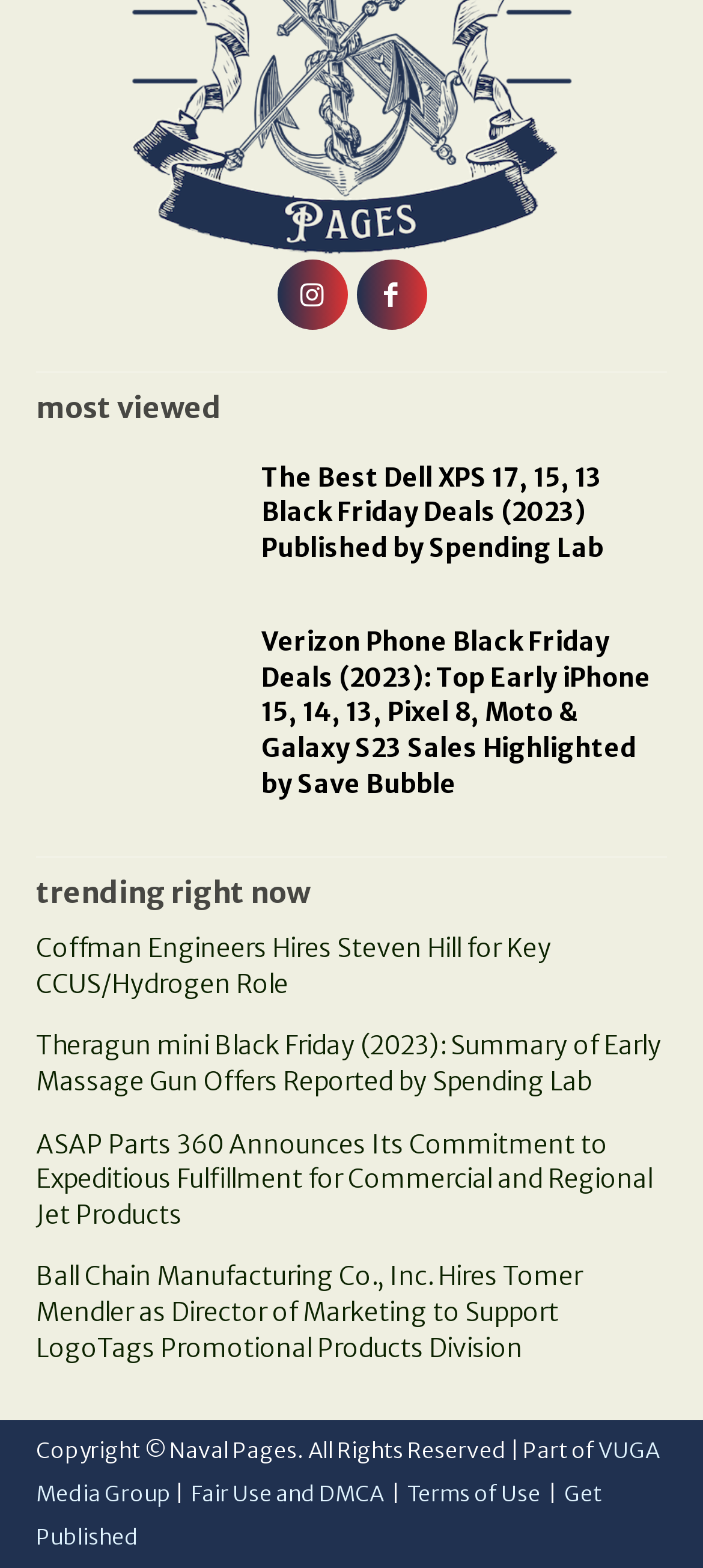Provide a brief response to the question below using one word or phrase:
How many links are there under the 'most viewed' category?

2